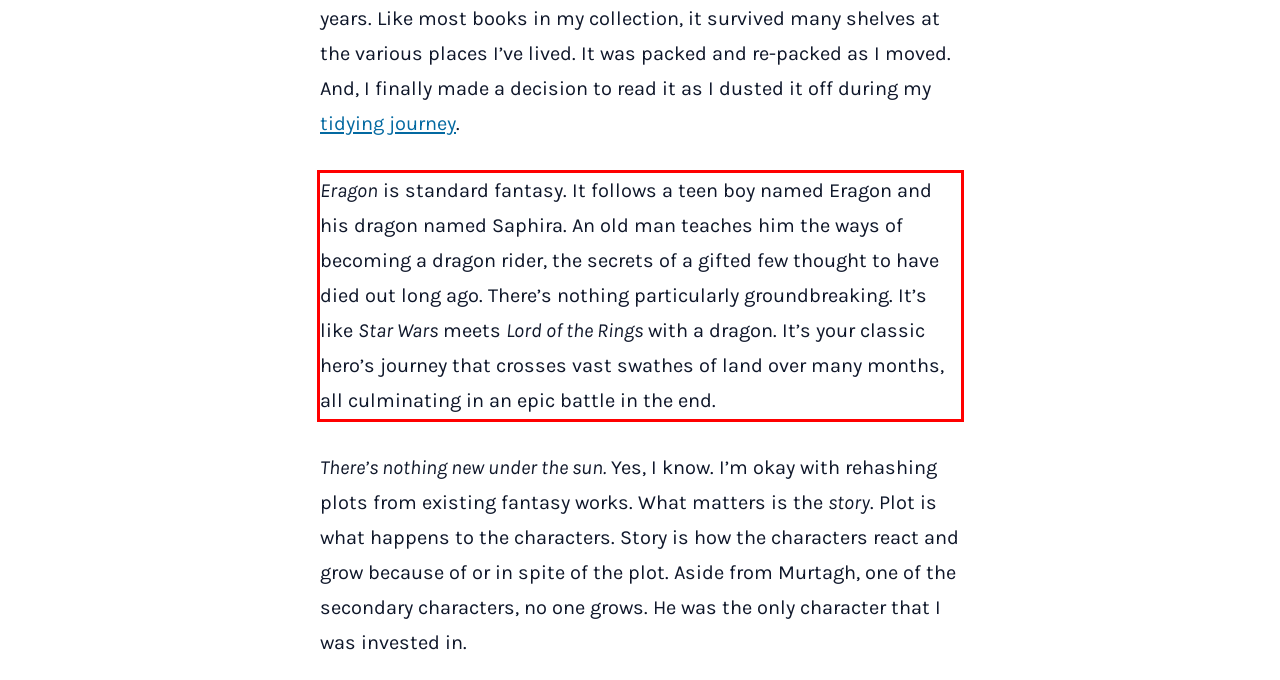Given the screenshot of the webpage, identify the red bounding box, and recognize the text content inside that red bounding box.

Eragon is standard fantasy. It follows a teen boy named Eragon and his dragon named Saphira. An old man teaches him the ways of becoming a dragon rider, the secrets of a gifted few thought to have died out long ago. There’s nothing particularly groundbreaking. It’s like Star Wars meets Lord of the Rings with a dragon. It’s your classic hero’s journey that crosses vast swathes of land over many months, all culminating in an epic battle in the end.